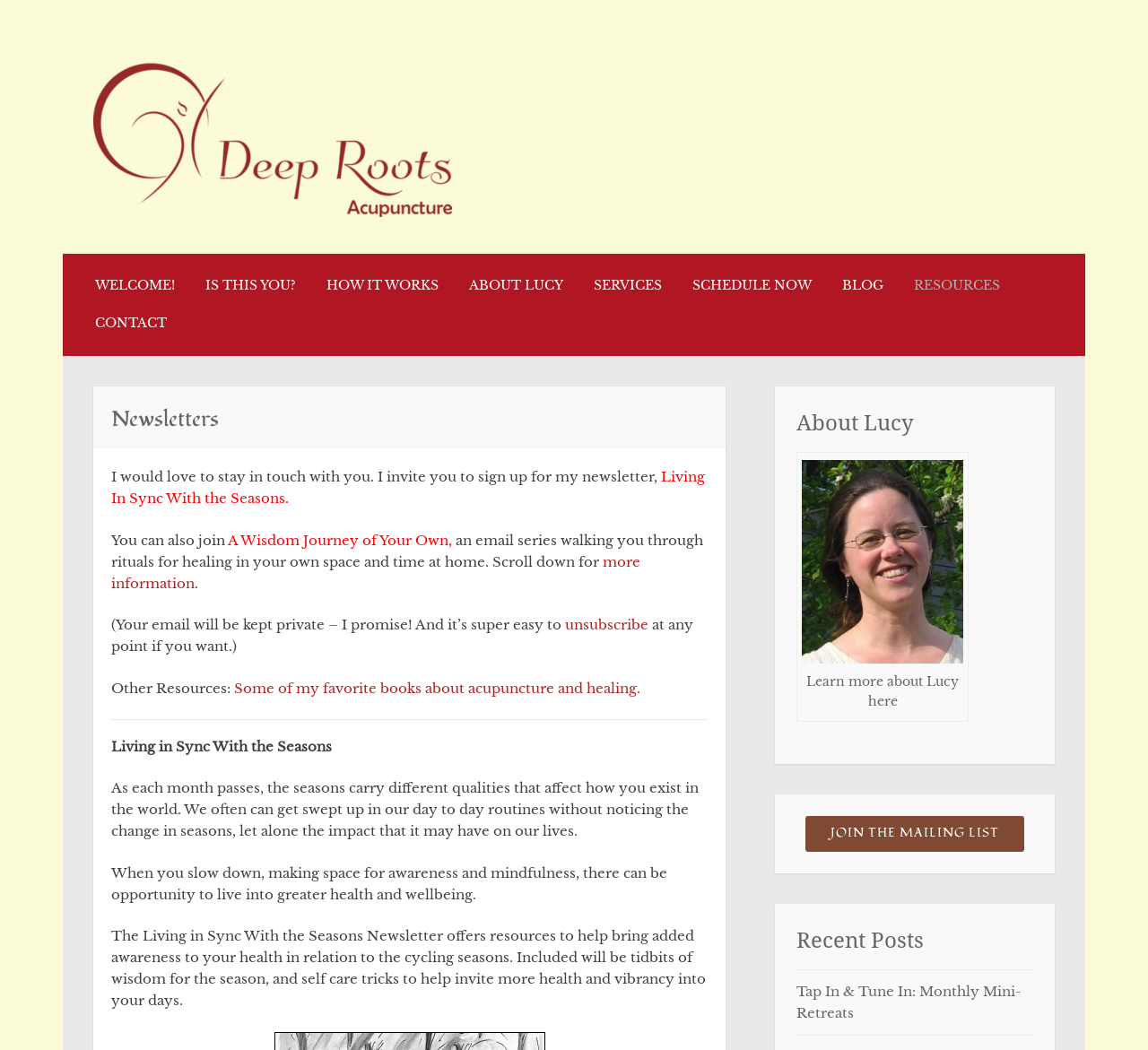Given the element description: "Contact Us", predict the bounding box coordinates of the UI element it refers to, using four float numbers between 0 and 1, i.e., [left, top, right, bottom].

None